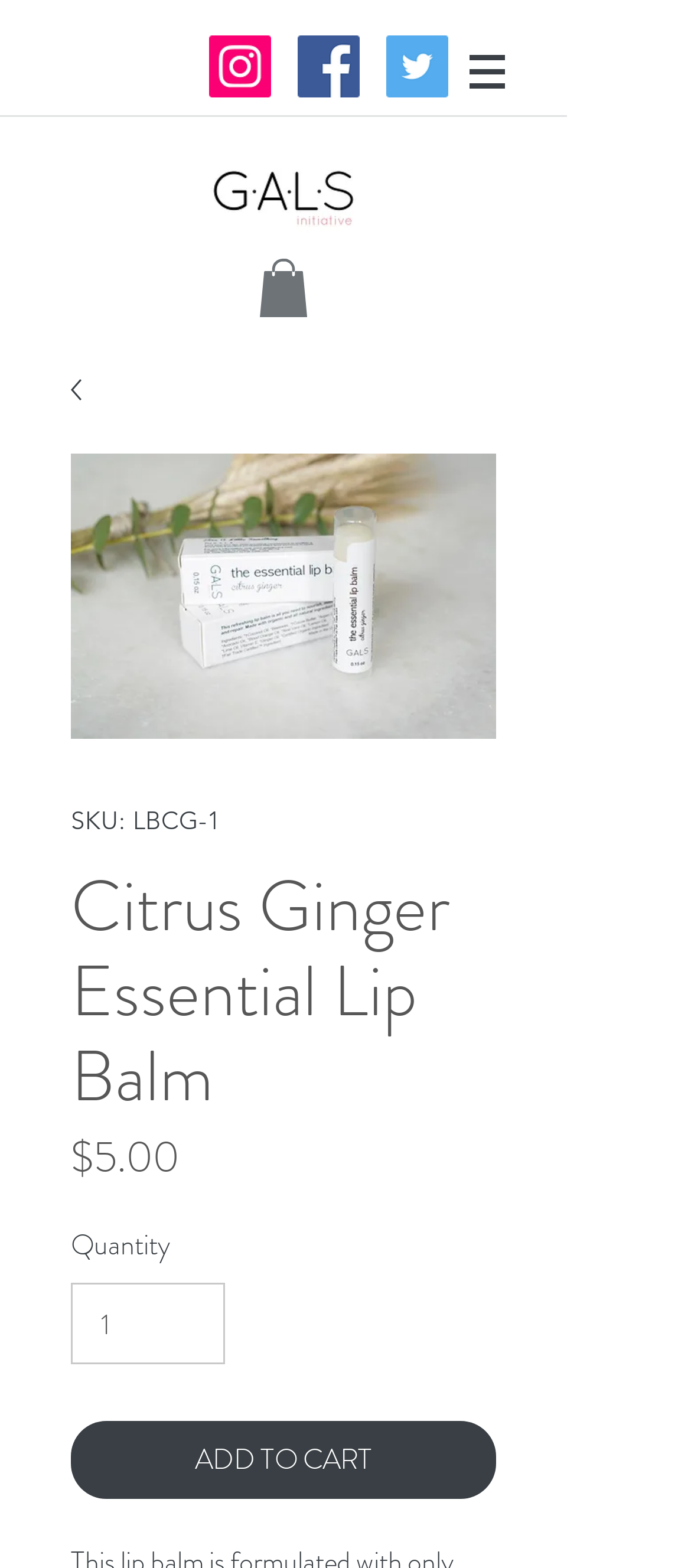Create an elaborate caption that covers all aspects of the webpage.

This webpage is about a product called Citrus Ginger Essential Lip Balm. At the top left, there is a large image of the lip balm, taking up about a quarter of the screen. Below the image, there is a social bar with links to Instagram, Facebook, and Twitter, each represented by their respective icons.

To the right of the social bar, there is a navigation menu labeled "Site" with a dropdown button. Above the navigation menu, there is a small image of a logo.

In the main content area, there is a section dedicated to the product. It starts with a heading that reads "Citrus Ginger Essential Lip Balm" and is followed by a subheading that reads "SKU: LBCG-1". Below the subheading, there is a large image of the product, taking up most of the width of the screen.

Underneath the product image, there is a section with pricing information. It displays the price of the product, "$5.00", along with a label that reads "Price". Next to the price, there is a quantity selector with a spin button, allowing users to adjust the quantity of the product they want to purchase.

Finally, at the bottom of the product section, there is a prominent "ADD TO CART" button that encourages users to make a purchase.